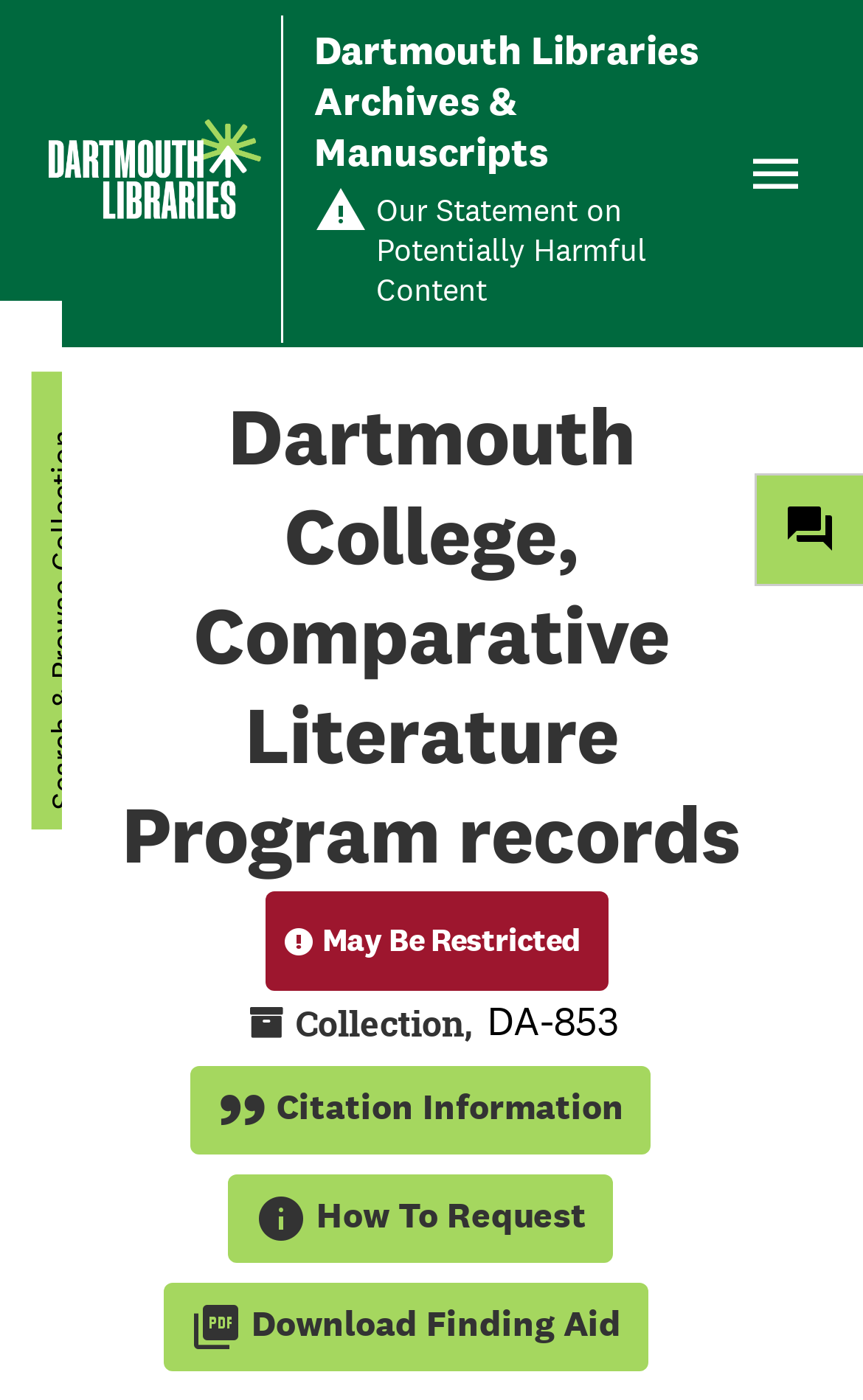Could you specify the bounding box coordinates for the clickable section to complete the following instruction: "Download finding aid"?

[0.188, 0.916, 0.75, 0.979]